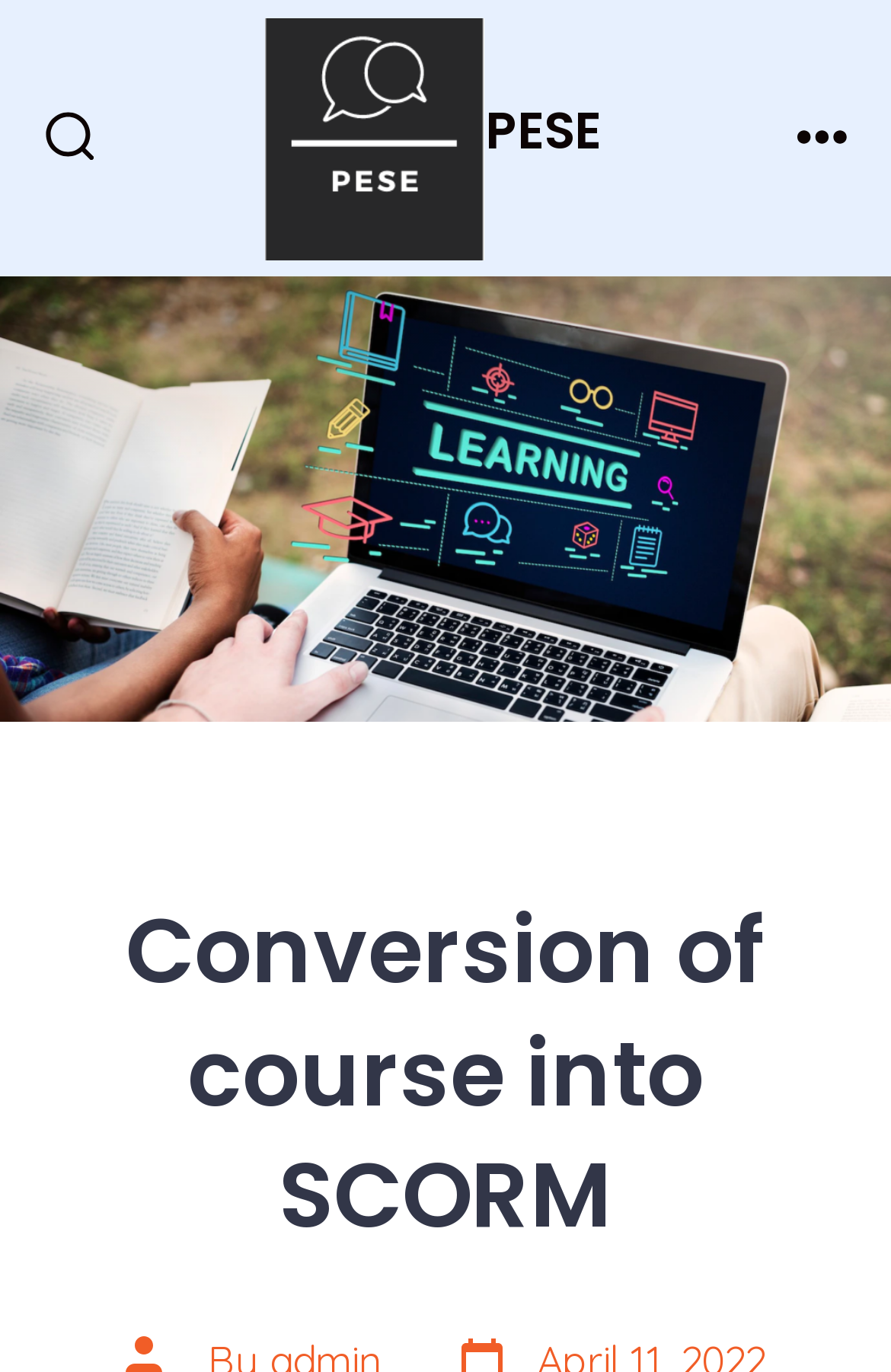Provide a thorough and detailed response to the question by examining the image: 
What is the purpose of the button with an image?

The button with an image has an OCR text of '' and is described as 'Search Toggle', indicating its purpose is to toggle the search function.